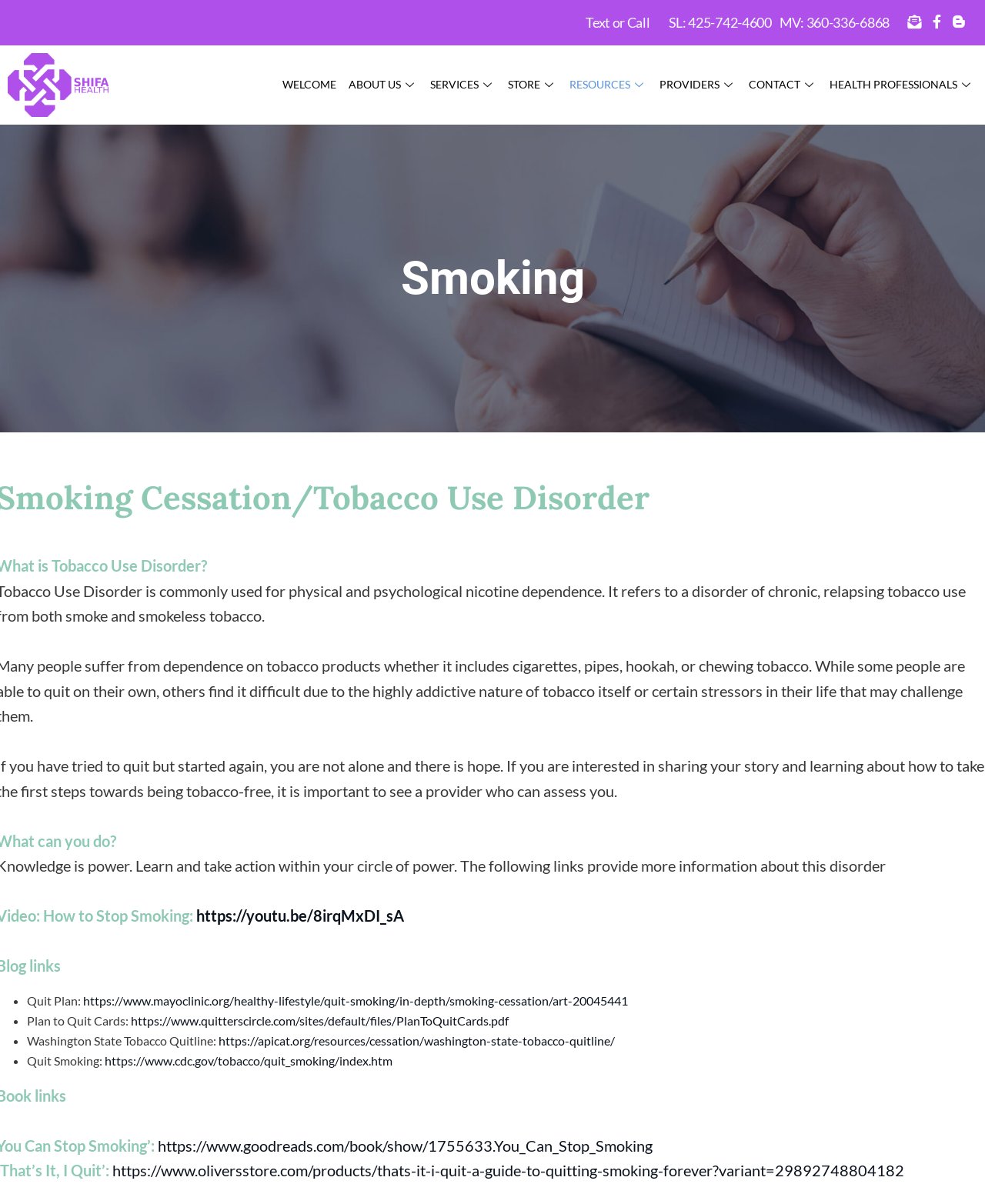Generate an in-depth caption that captures all aspects of the webpage.

The webpage is about smoking cessation resources and support provided by Shifa Health. At the top, there is a logo of Shifa Health on the left, and a navigation menu with links to different sections of the website, including "WELCOME", "ABOUT US", "SERVICES", "STORE", "RESOURCES", "PROVIDERS", "CONTACT", and "HEALTH PROFESSIONALS".

Below the navigation menu, there are three links to contact Shifa Health, including "Text or Call", "SL: 425-742-4600", and "MV: 360-336-6868". On the right side of these links, there are three empty links.

The main content of the webpage is a list of resources for quitting smoking. The list is divided into four sections, each with a bullet point and a brief description. The first section is about creating a quit plan, with a link to a Mayo Clinic article. The second section is about plan to quit cards, with a link to a downloadable PDF. The third section is about the Washington State Tobacco Quitline, with a link to a website. The fourth section is about general quit smoking resources, with a link to the CDC website.

On the right side of the list, there is a link to a YouTube video. At the bottom of the webpage, there are two more links, one to a book on Goodreads and one to a product on an online store.

Overall, the webpage provides a comprehensive list of resources and support for individuals trying to quit smoking, with links to various websites, articles, and products.